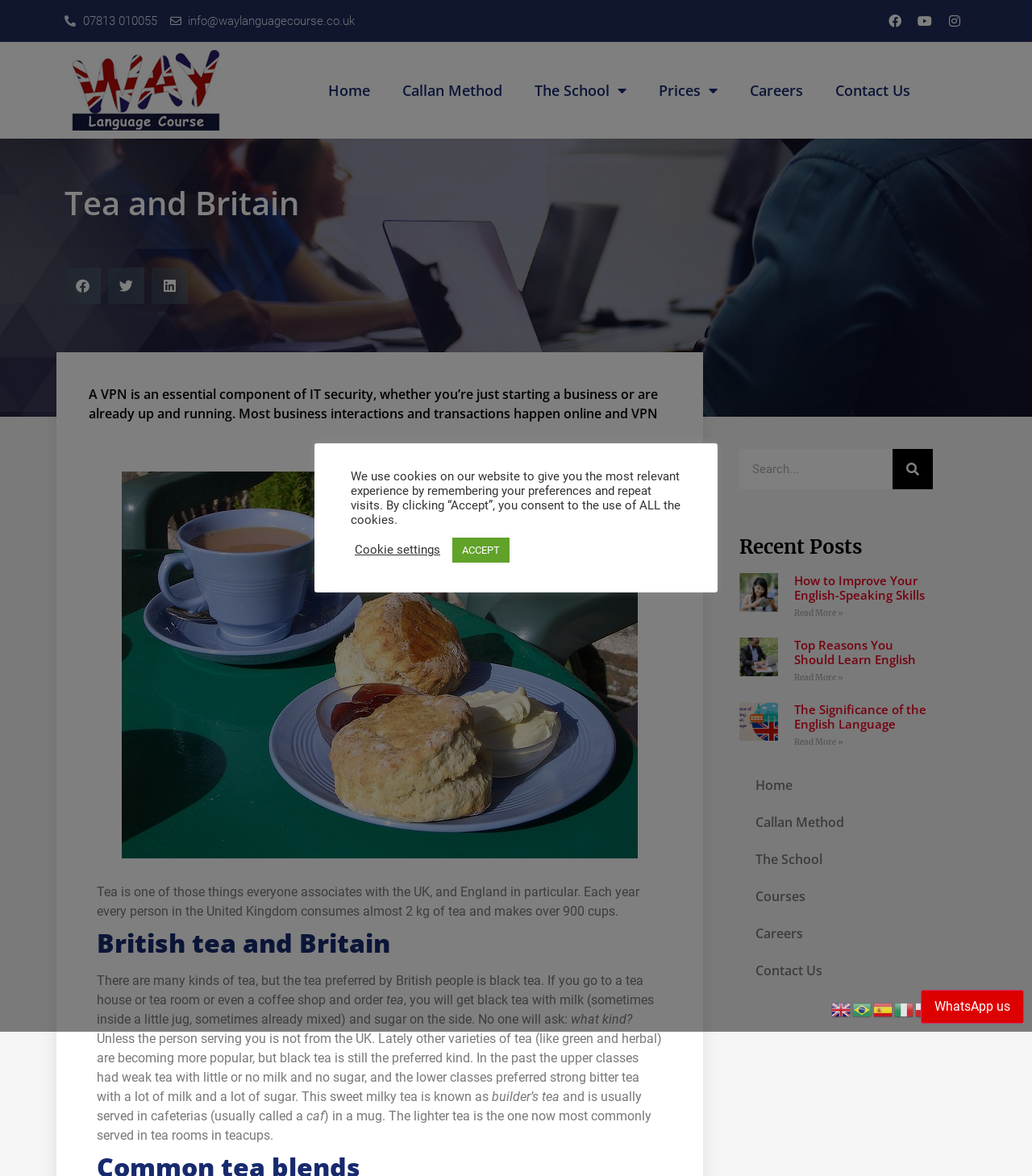Please mark the bounding box coordinates of the area that should be clicked to carry out the instruction: "Read more about How to Improve Your English-Speaking Skills".

[0.769, 0.517, 0.817, 0.526]